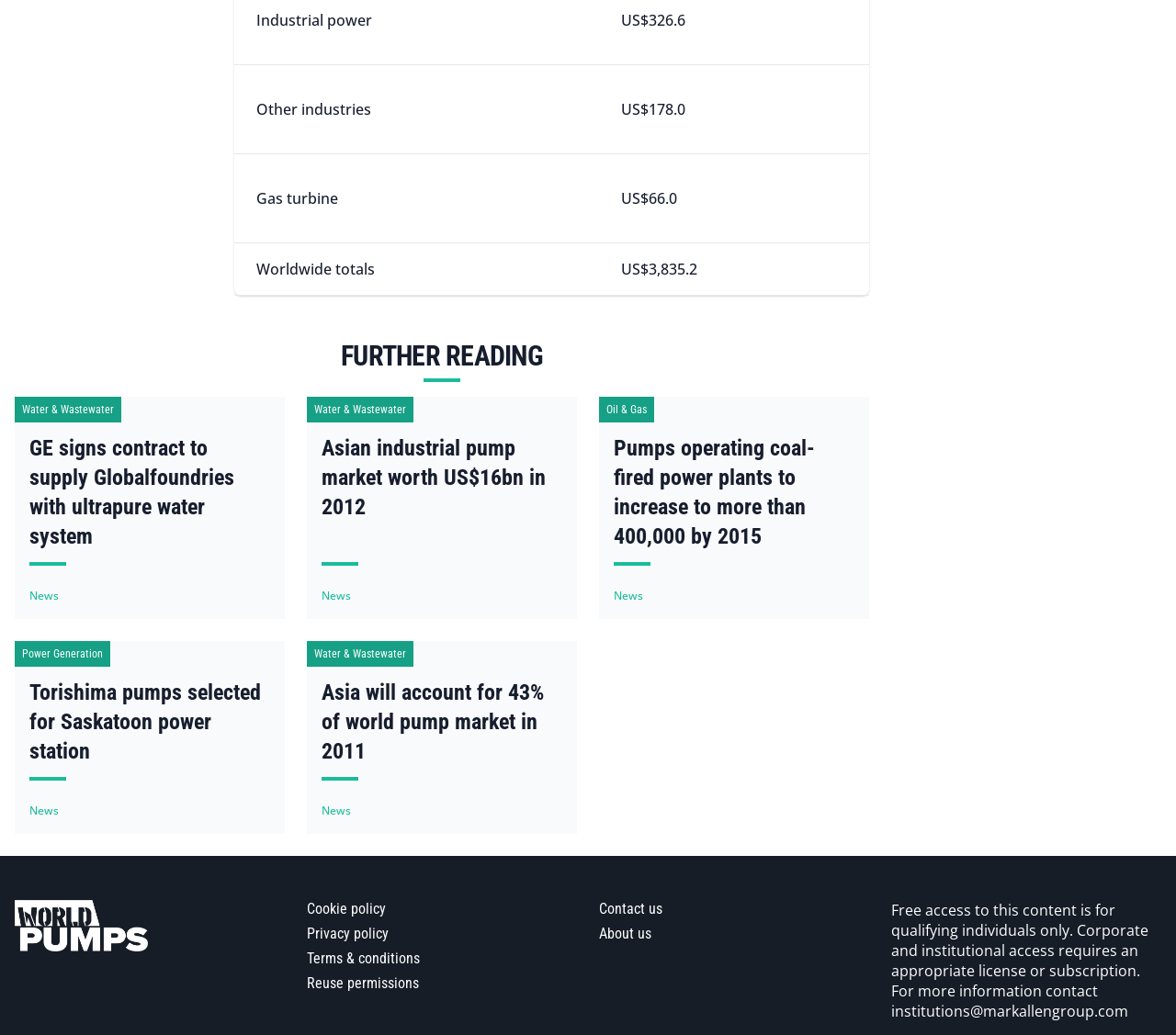What is the purpose of the 'CookieScriptConsent' cookie?
Using the screenshot, give a one-word or short phrase answer.

To remember visitor cookie consent preferences